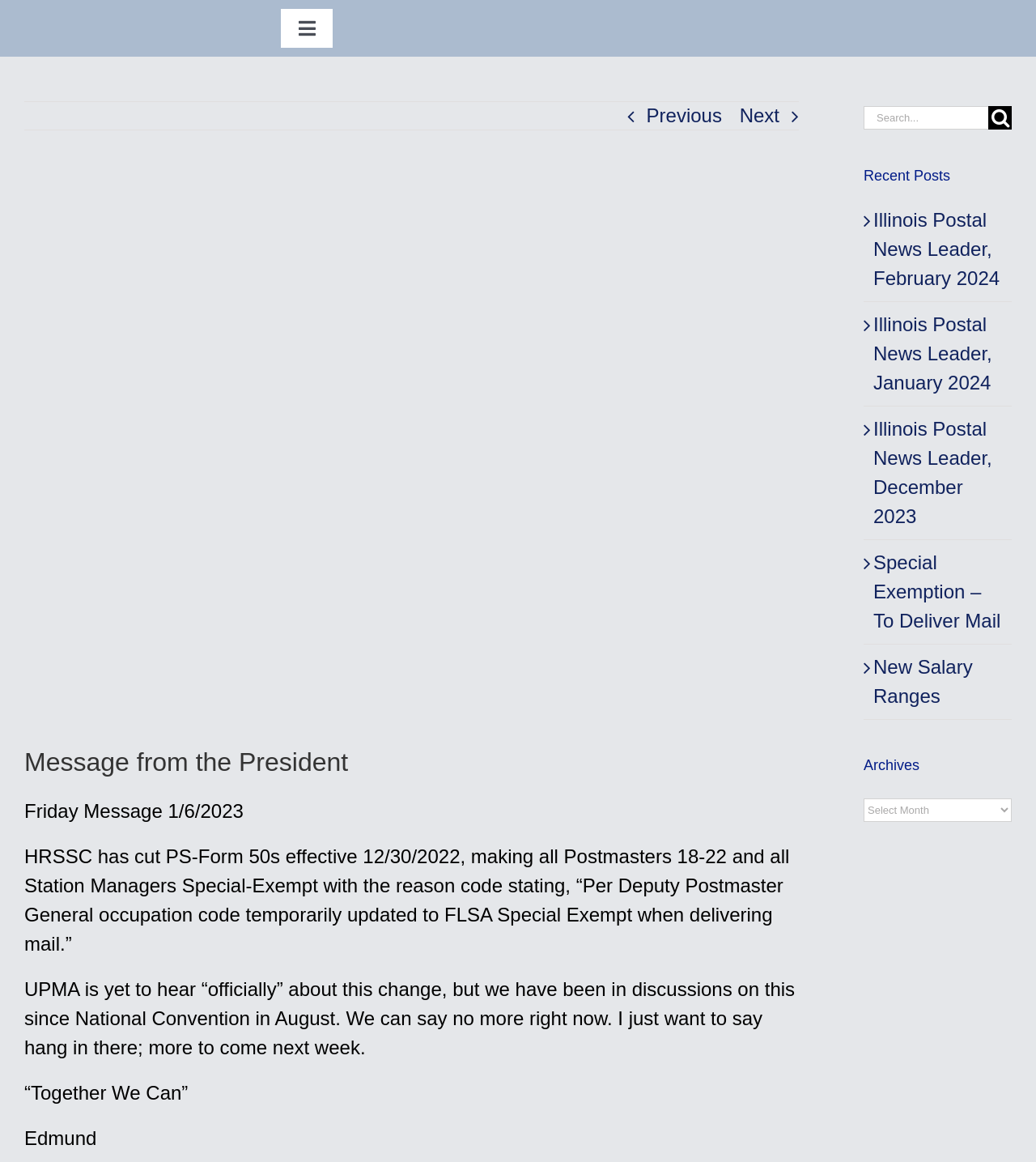Please identify the bounding box coordinates of the element's region that I should click in order to complete the following instruction: "Click on Carta Mensual". The bounding box coordinates consist of four float numbers between 0 and 1, i.e., [left, top, right, bottom].

None